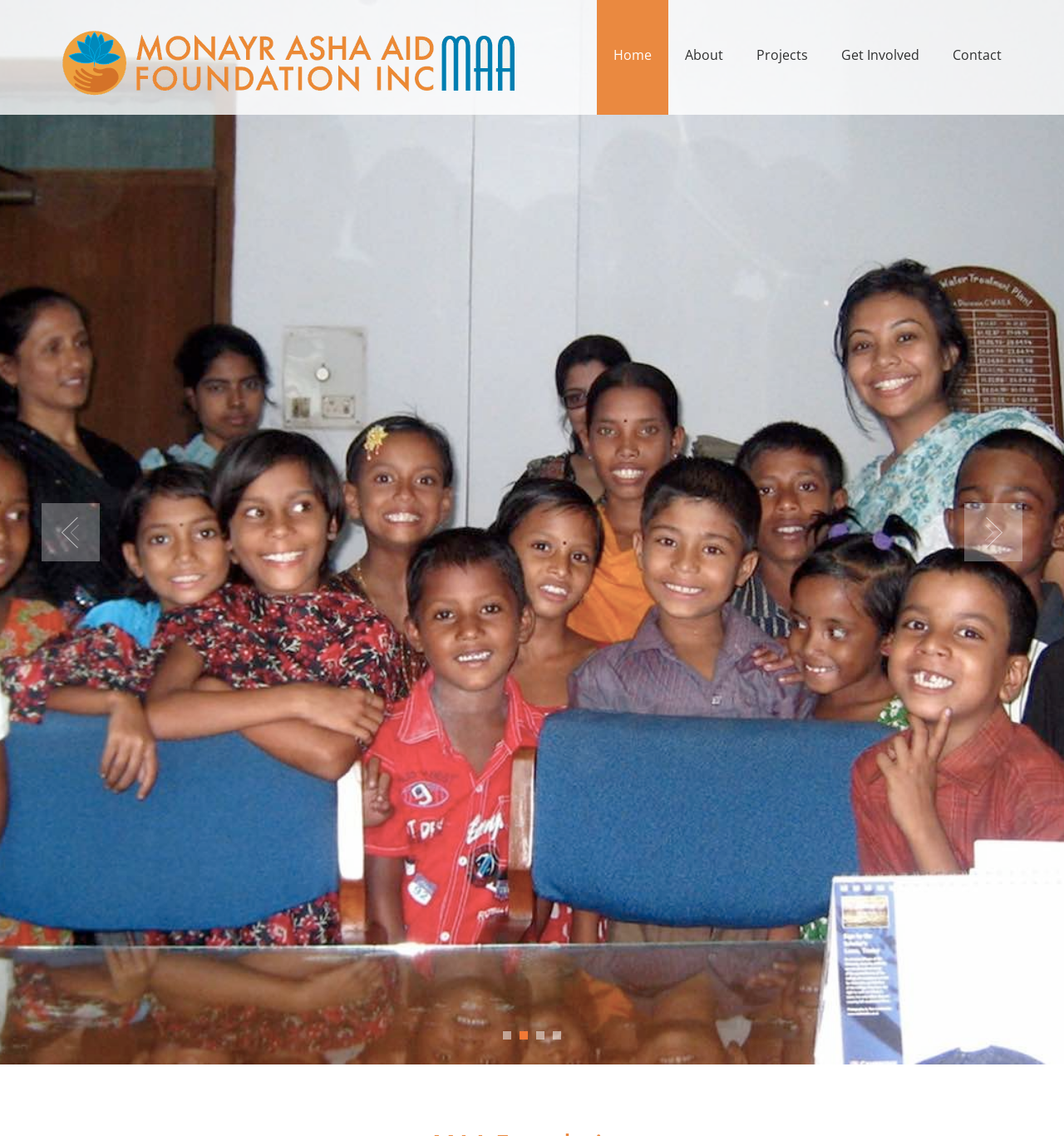Extract the bounding box coordinates for the HTML element that matches this description: "Get Involved". The coordinates should be four float numbers between 0 and 1, i.e., [left, top, right, bottom].

[0.775, 0.0, 0.88, 0.101]